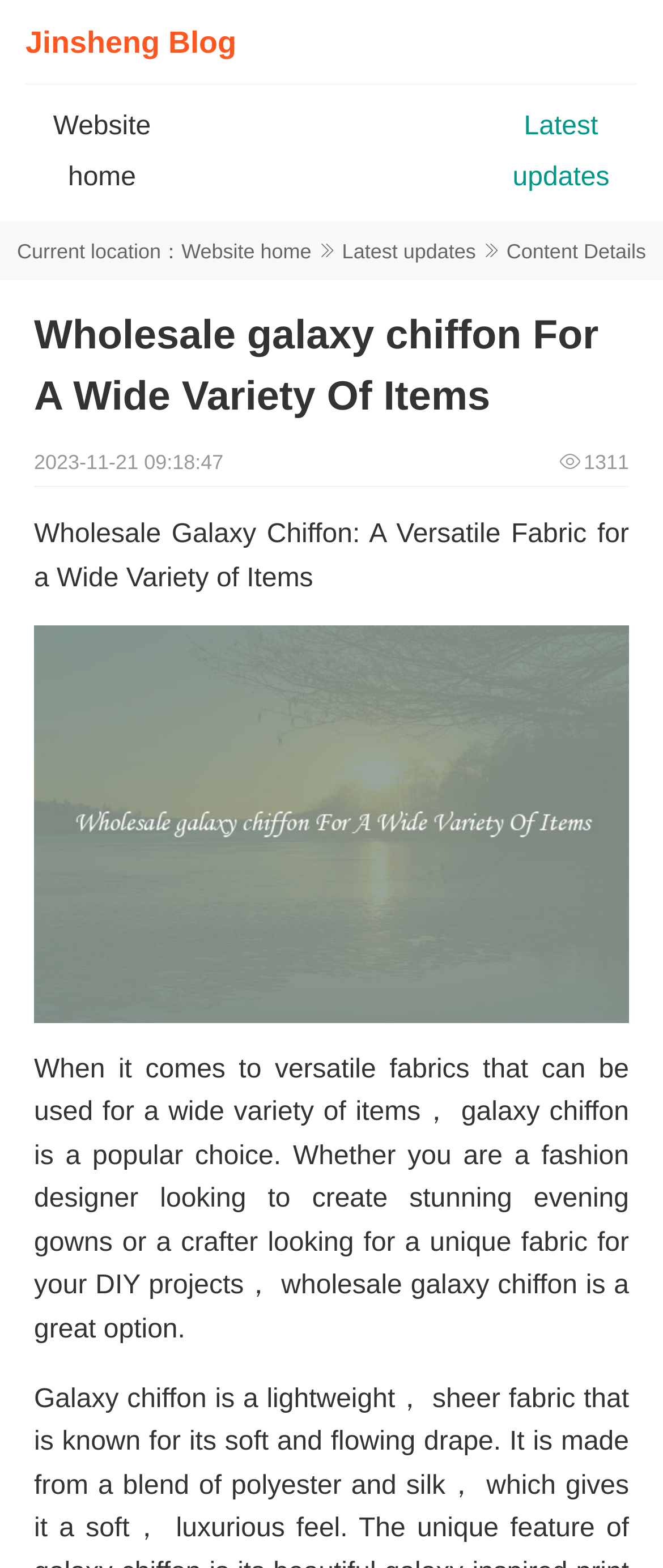Answer the question using only a single word or phrase: 
What is the number of views of the article?

1311